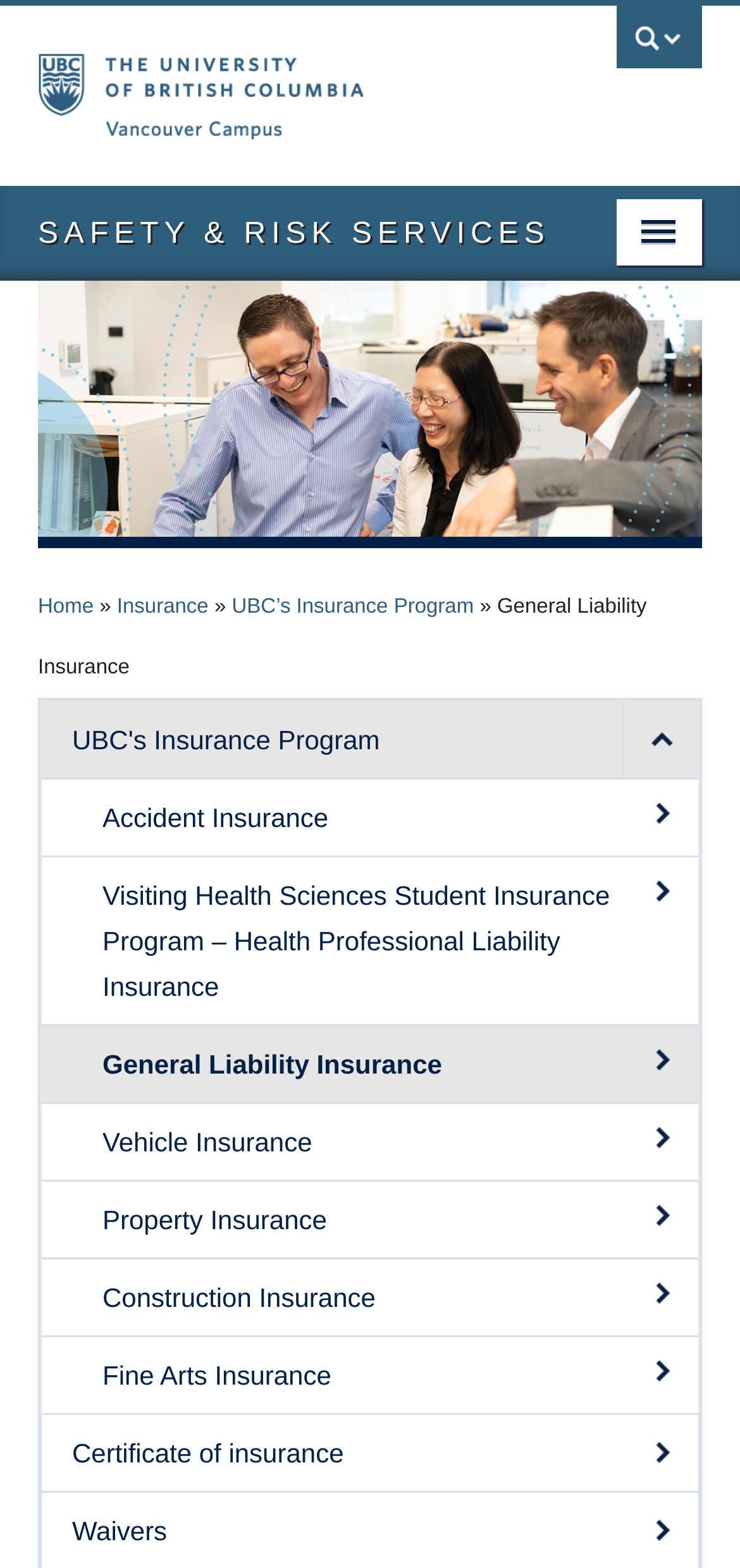What are the types of insurance programs listed?
Please answer the question with a detailed and comprehensive explanation.

I found the answer by looking at the links under the 'UBC’s Insurance Program' menu, which lists various types of insurance programs, including Accident Insurance, General Liability Insurance, Vehicle Insurance, and more.